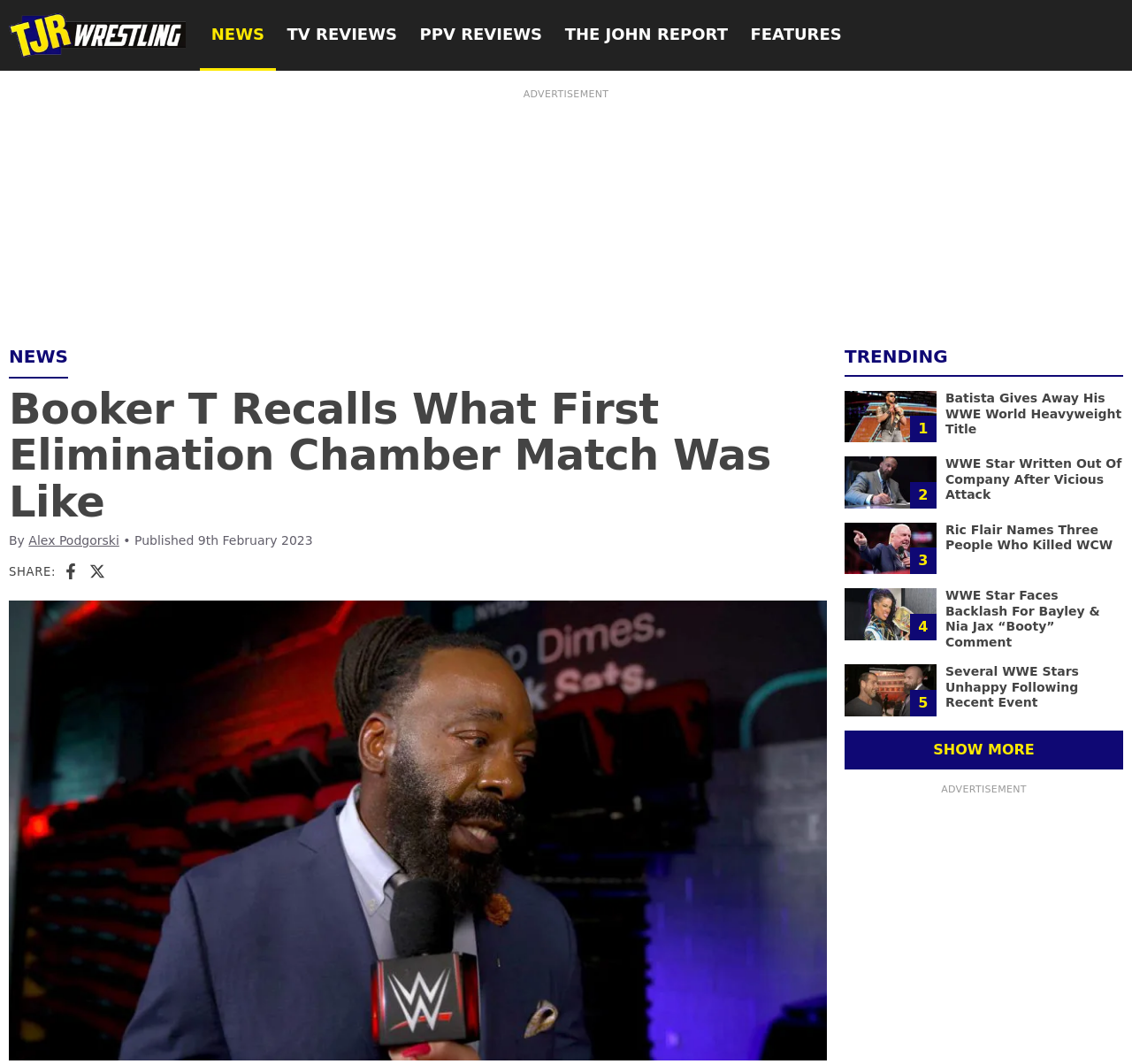Please find the bounding box coordinates of the element that needs to be clicked to perform the following instruction: "Click the PROGRAMME button". The bounding box coordinates should be four float numbers between 0 and 1, represented as [left, top, right, bottom].

None